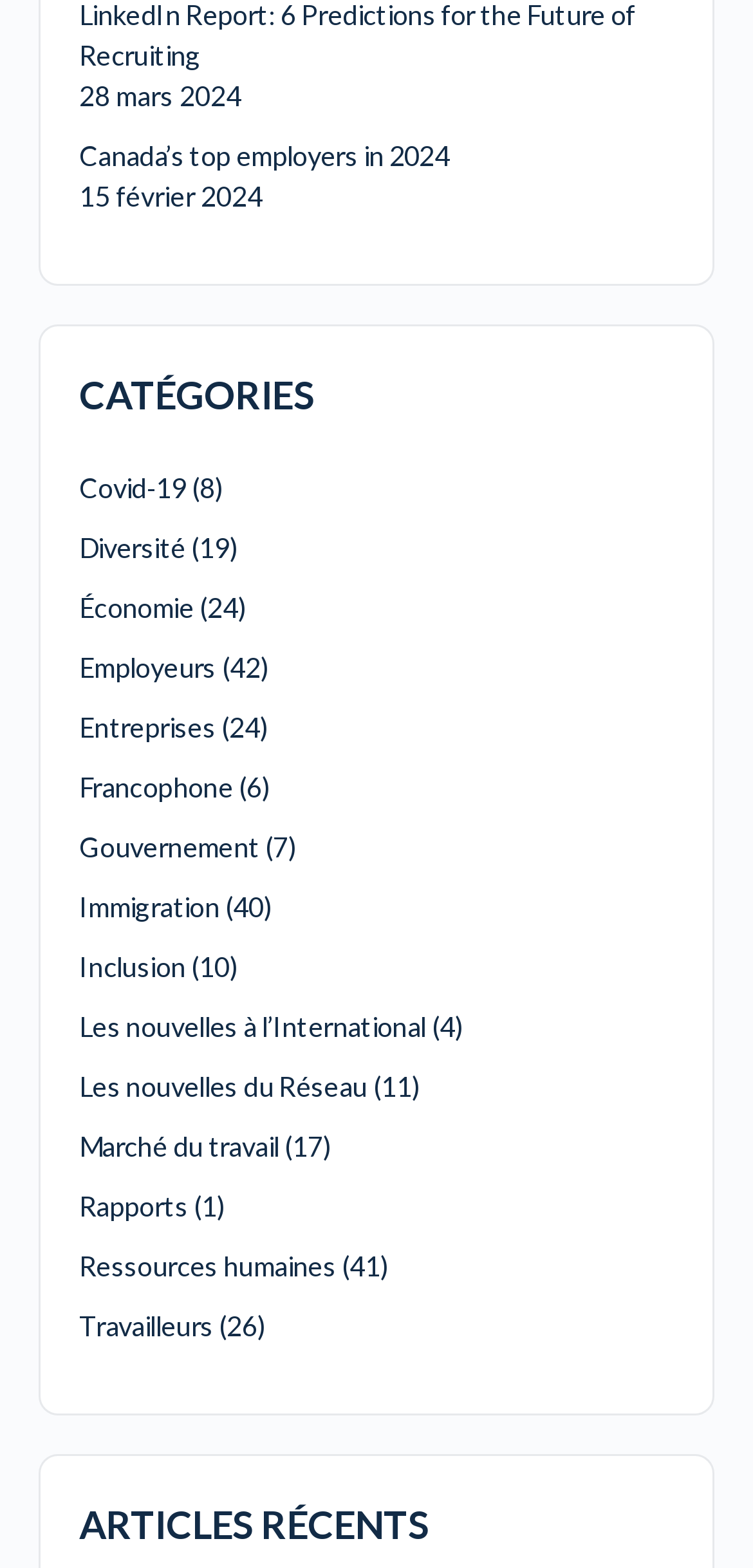How many articles are related to 'Immigration'?
Using the image, elaborate on the answer with as much detail as possible.

The link 'Immigration' has a corresponding StaticText '(40)' next to it, indicating that there are 40 articles related to 'Immigration'.